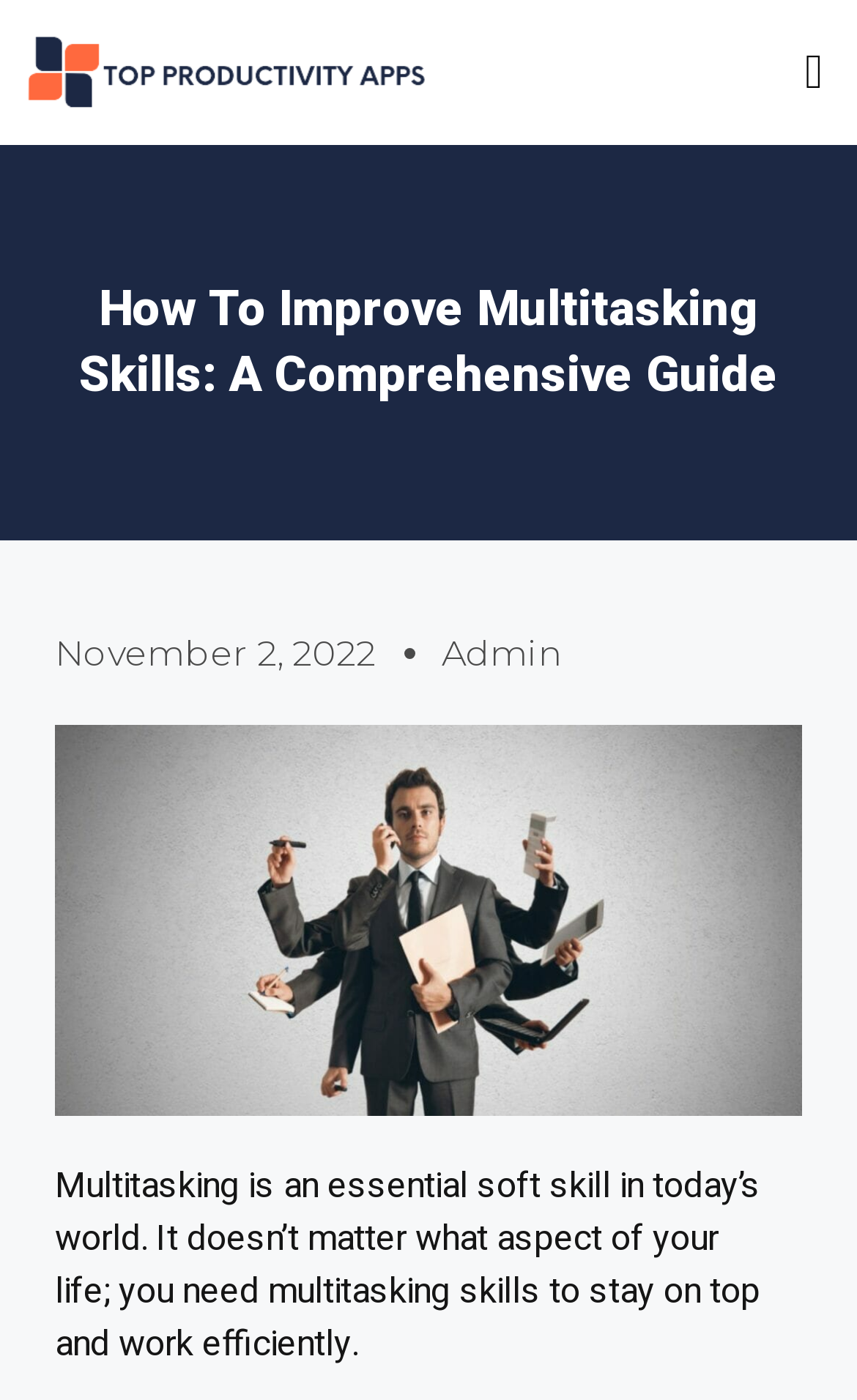Using the webpage screenshot and the element description Menu, determine the bounding box coordinates. Specify the coordinates in the format (top-left x, top-left y, bottom-right x, bottom-right y) with values ranging from 0 to 1.

[0.926, 0.026, 0.974, 0.078]